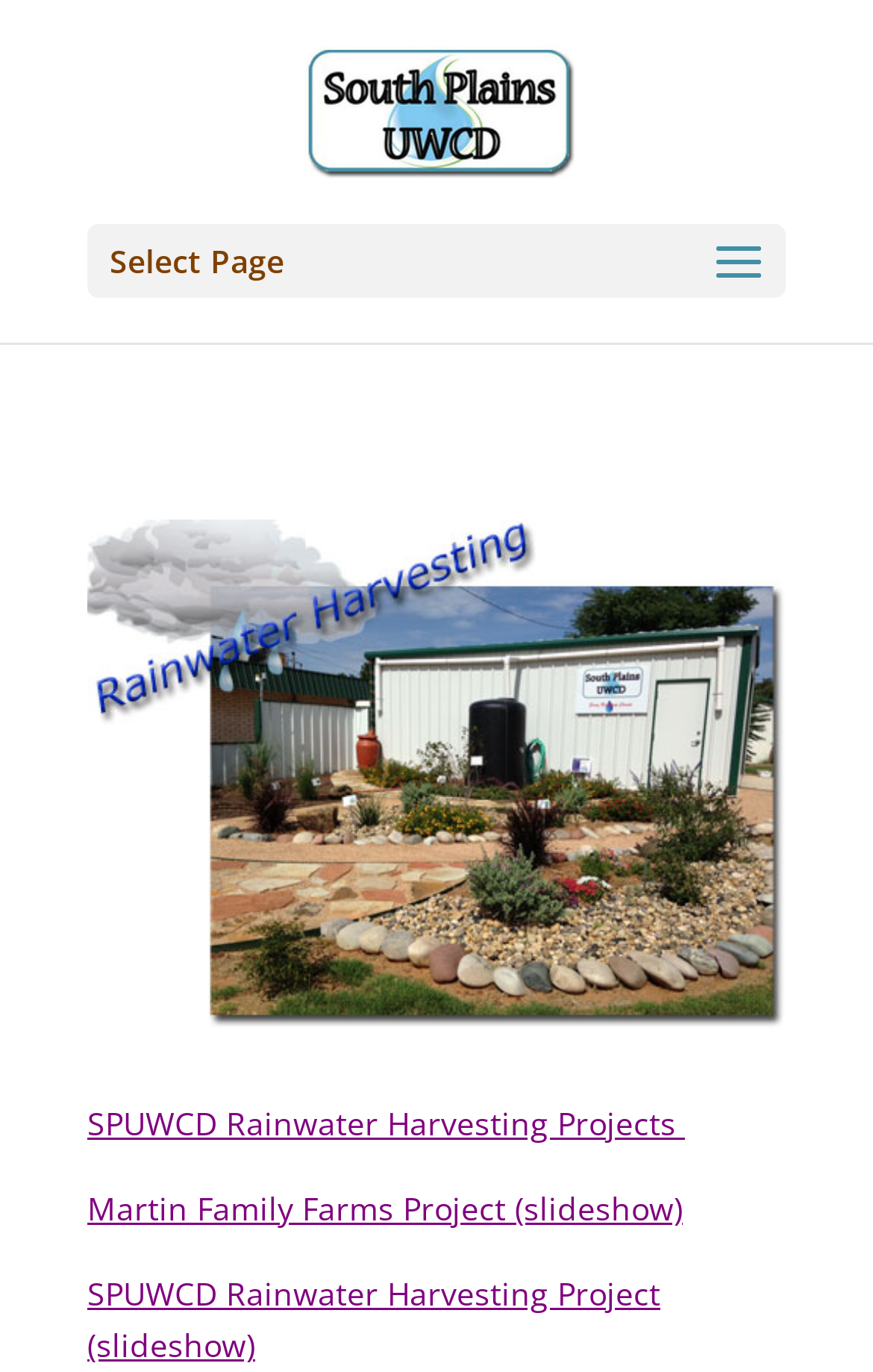What is the type of content associated with the 'Martin Family Farms Project'?
Based on the image, respond with a single word or phrase.

slideshow